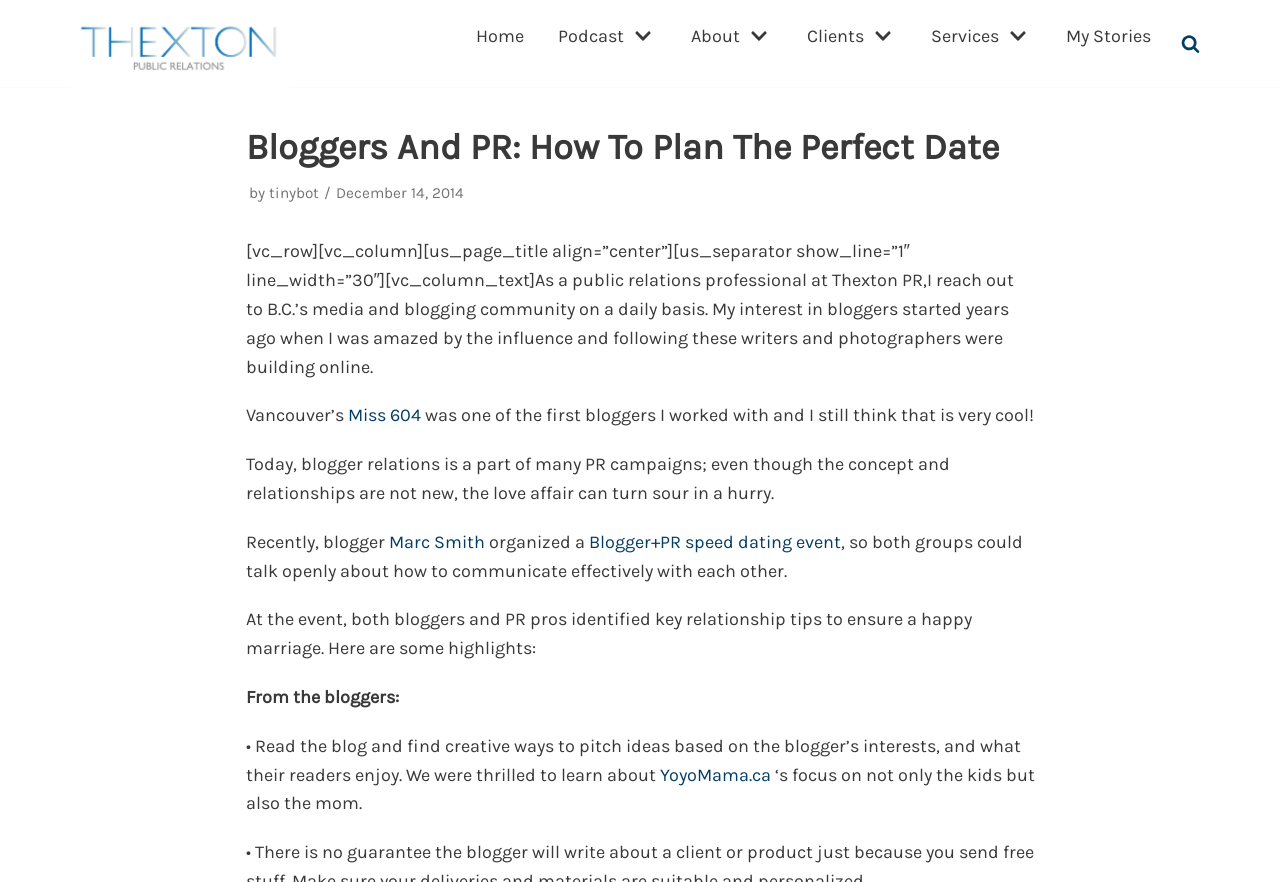What is the event mentioned in the article?
Please provide a comprehensive answer based on the contents of the image.

I found the link element with the ID 78, which has the text 'Blogger+PR speed dating event'. This event is mentioned in the article as a way for bloggers and PR professionals to communicate effectively.